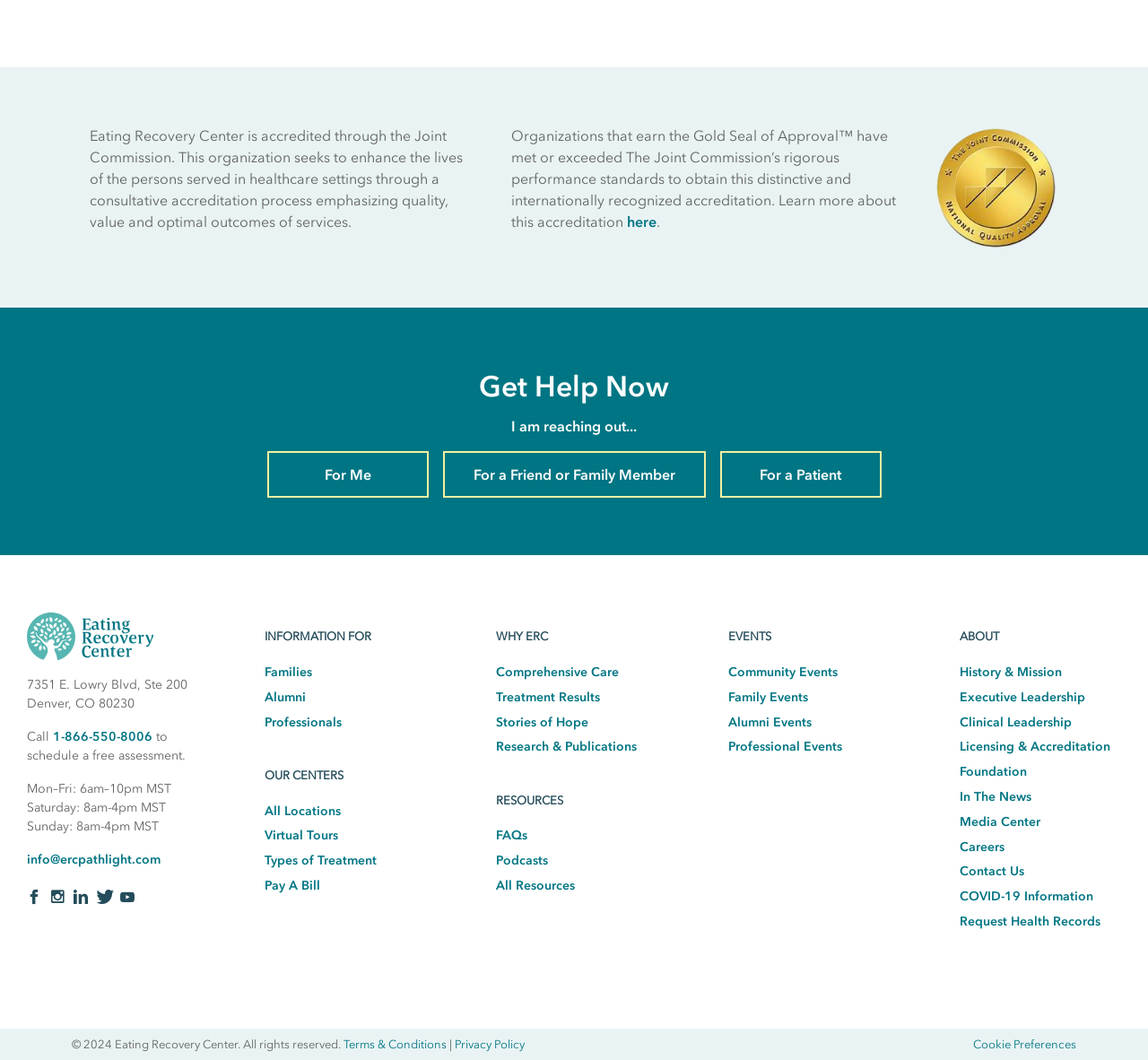Identify the bounding box coordinates for the element you need to click to achieve the following task: "Learn more about Joint Commission accreditation". Provide the bounding box coordinates as four float numbers between 0 and 1, in the form [left, top, right, bottom].

[0.546, 0.201, 0.572, 0.217]